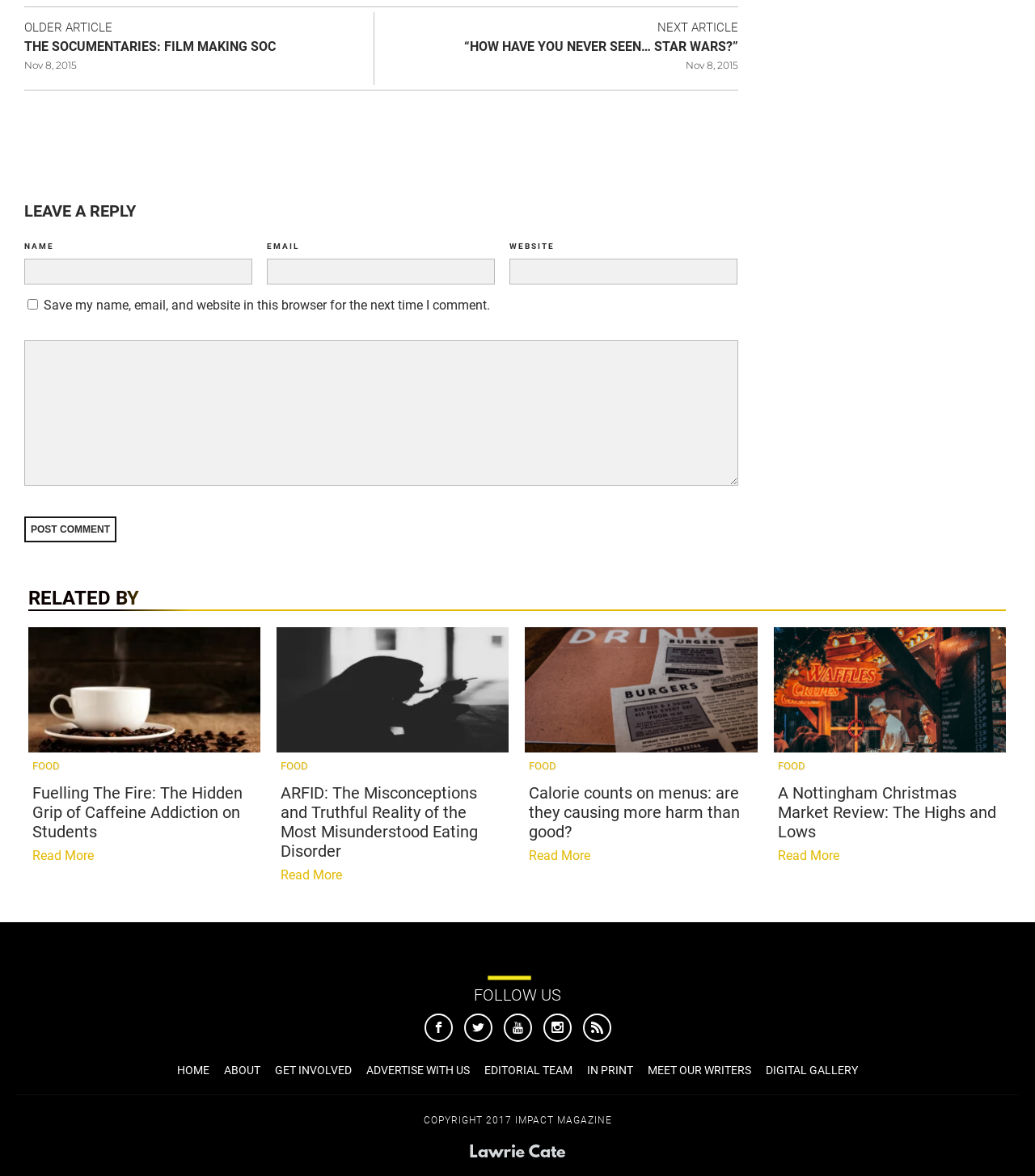Given the element description "Read More" in the screenshot, predict the bounding box coordinates of that UI element.

[0.751, 0.721, 0.811, 0.734]